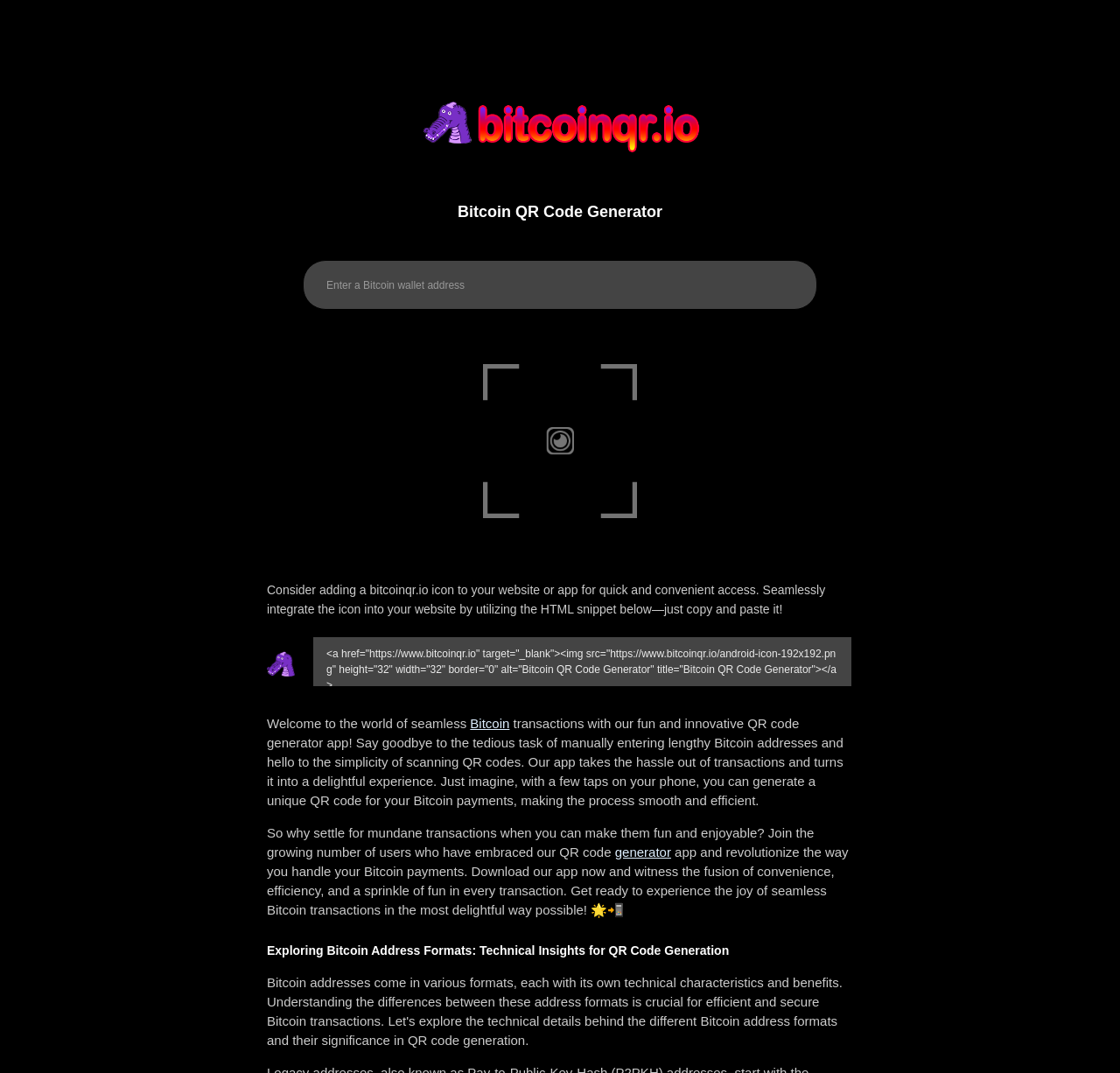Provide an in-depth caption for the contents of the webpage.

This webpage is a Bitcoin QR code generator that allows users to create custom QR codes effortlessly. At the top, there is a link and an image with the text "Bitcoin QR Code Generator" that serves as the page's title. Below the title, there is a heading with the same text, taking up most of the width of the page.

On the left side of the page, there is a textbox where users can enter a Bitcoin wallet address. To the right of the textbox, there is an image of a Bitcoin QR code. Below the textbox and the image, there is a heading that suggests adding a bitcoinqr.io icon to a website or app for quick access. This heading is followed by a link and an image with the text "Bitcoin QR Code Generator" again.

Next to the link, there is another textbox, and below it, there is a static text block that welcomes users to the world of seamless Bitcoin transactions. This text block is followed by a link to "Bitcoin" and a longer static text block that explains the benefits of using the QR code generator app. The text block is followed by another static text block that encourages users to join the growing number of users who have embraced the QR code generator app.

Finally, at the bottom of the page, there is a heading that explores Bitcoin address formats and provides technical insights for QR code generation.